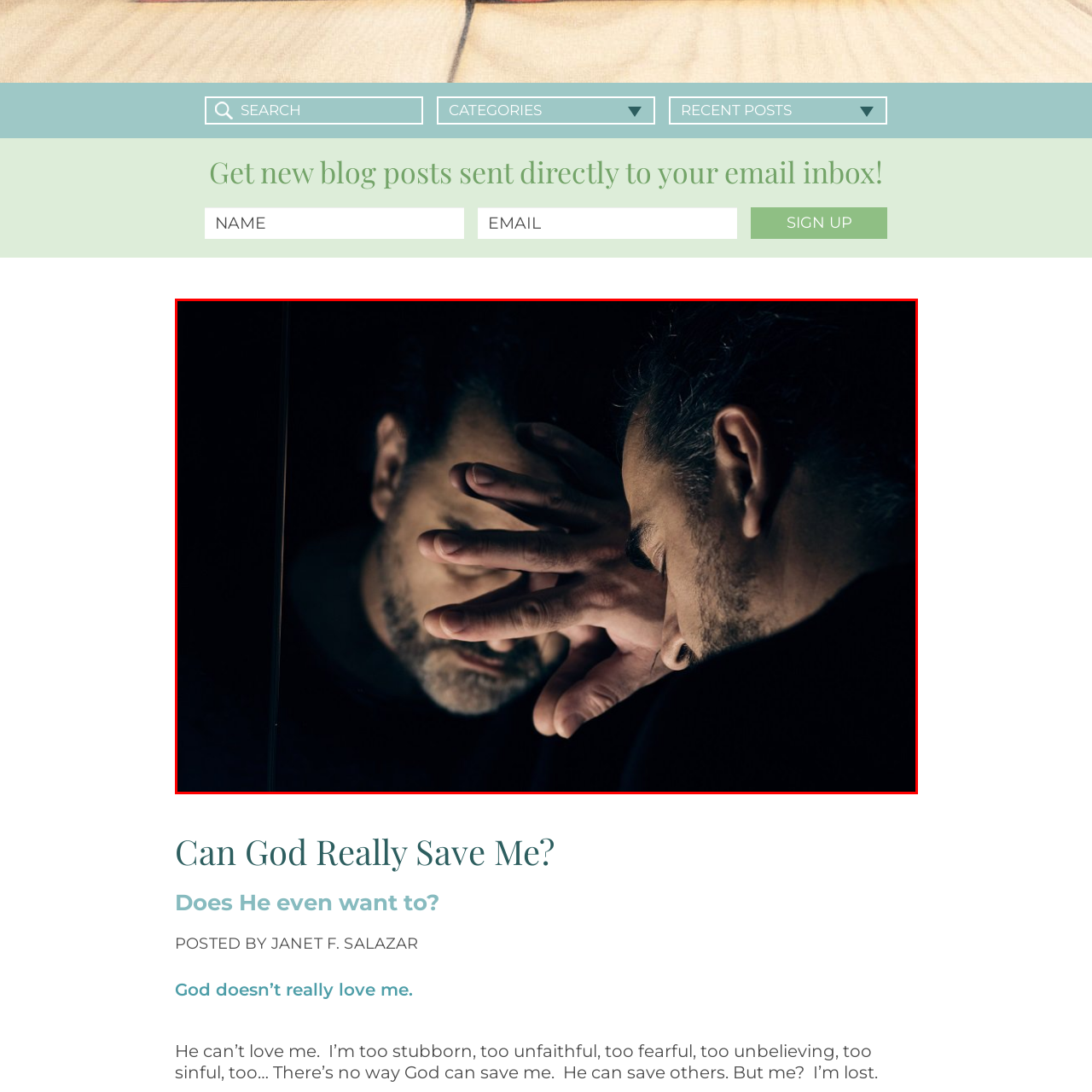What theme is explored in the associated text?
Carefully analyze the image within the red bounding box and give a comprehensive response to the question using details from the image.

The theme explored in the associated text is doubt and salvation because the caption mentions that the image connects with the themes of doubt and salvation explored in the associated text, 'Can God save me?', which evokes profound questions about faith, self-worth, and the complexities of belief.